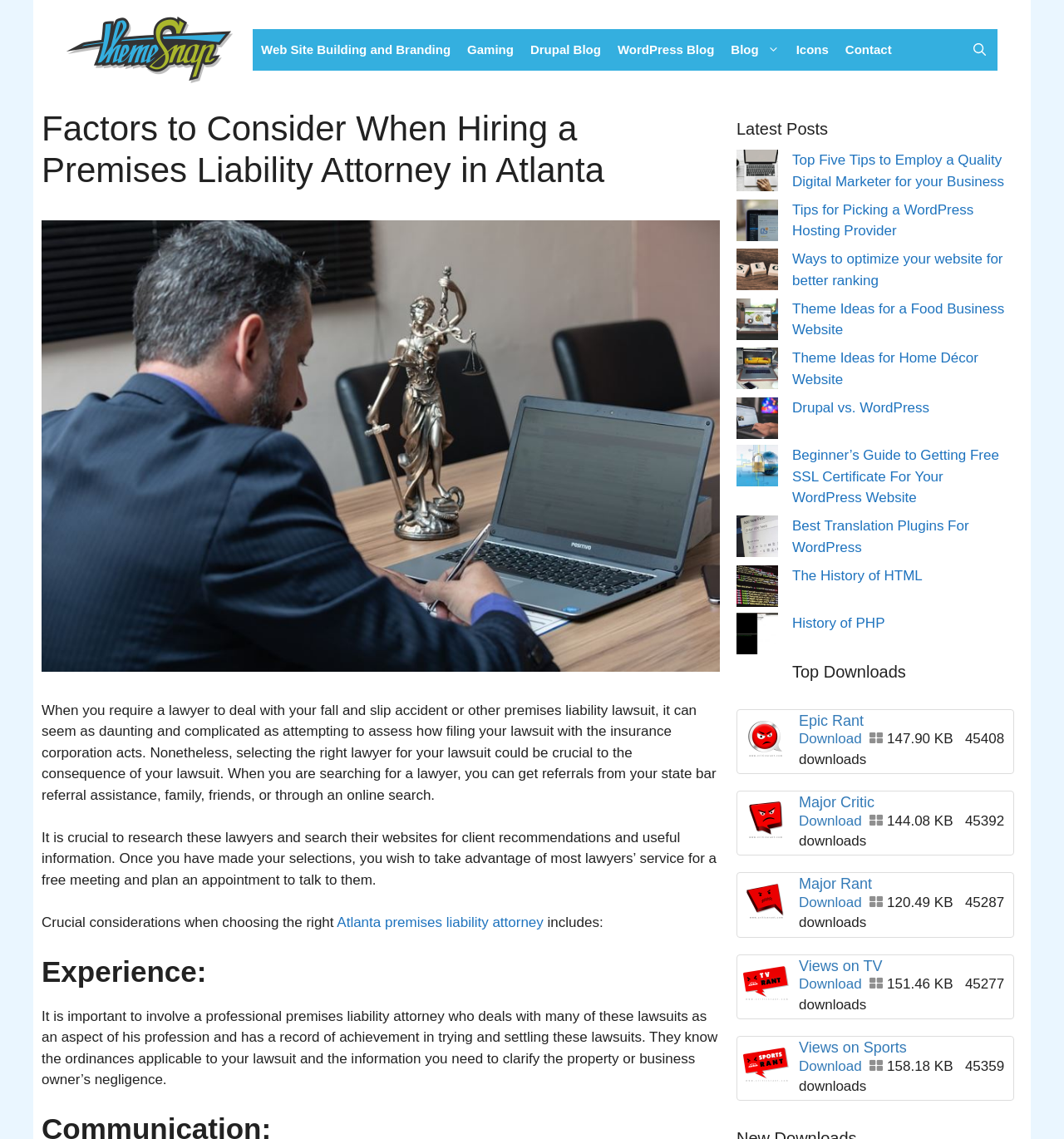Locate the bounding box coordinates of the area you need to click to fulfill this instruction: 'Click the 'Contact' link'. The coordinates must be in the form of four float numbers ranging from 0 to 1: [left, top, right, bottom].

[0.787, 0.026, 0.846, 0.062]